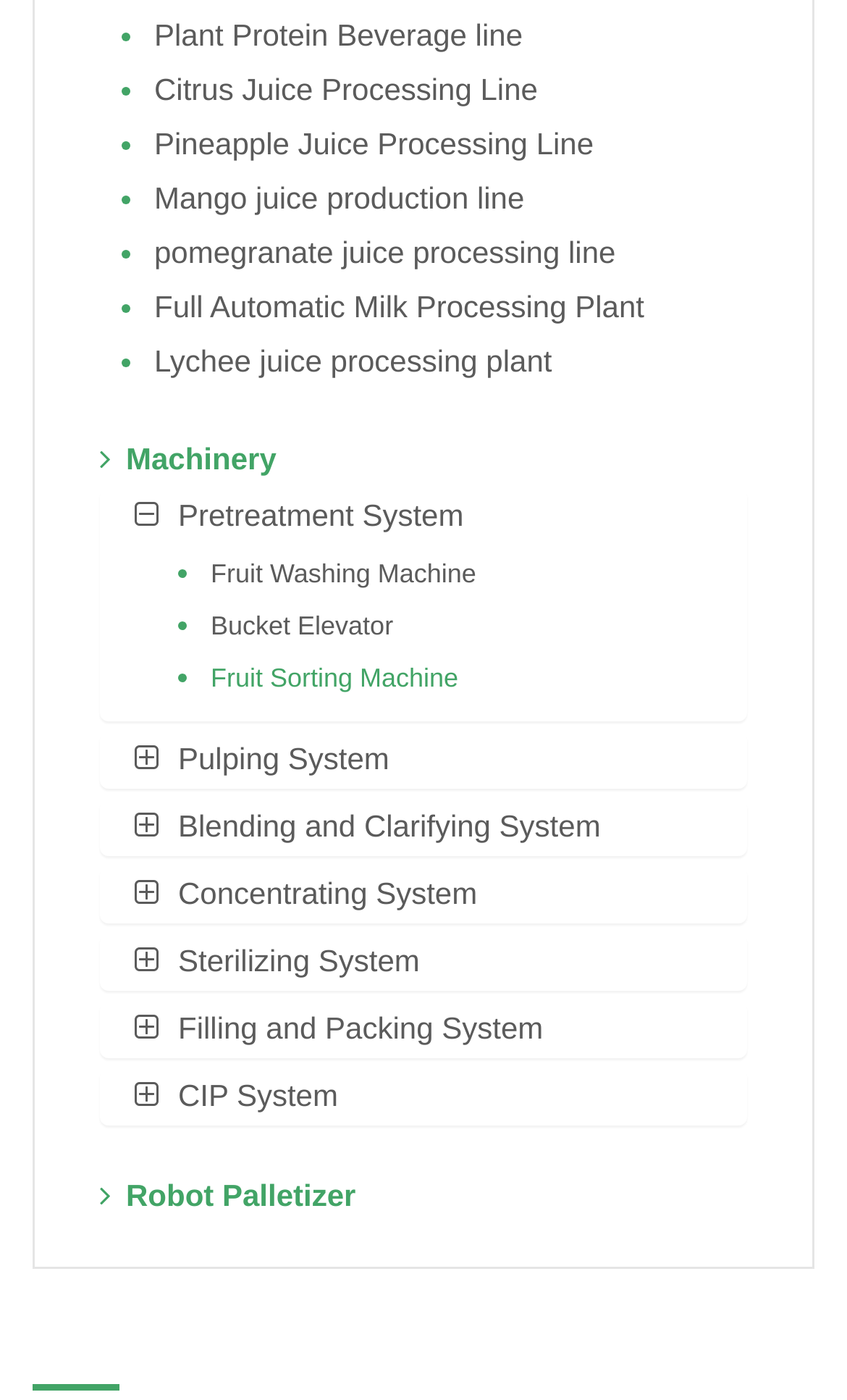Indicate the bounding box coordinates of the element that needs to be clicked to satisfy the following instruction: "Click on Plant Protein Beverage line". The coordinates should be four float numbers between 0 and 1, i.e., [left, top, right, bottom].

[0.182, 0.013, 0.617, 0.038]